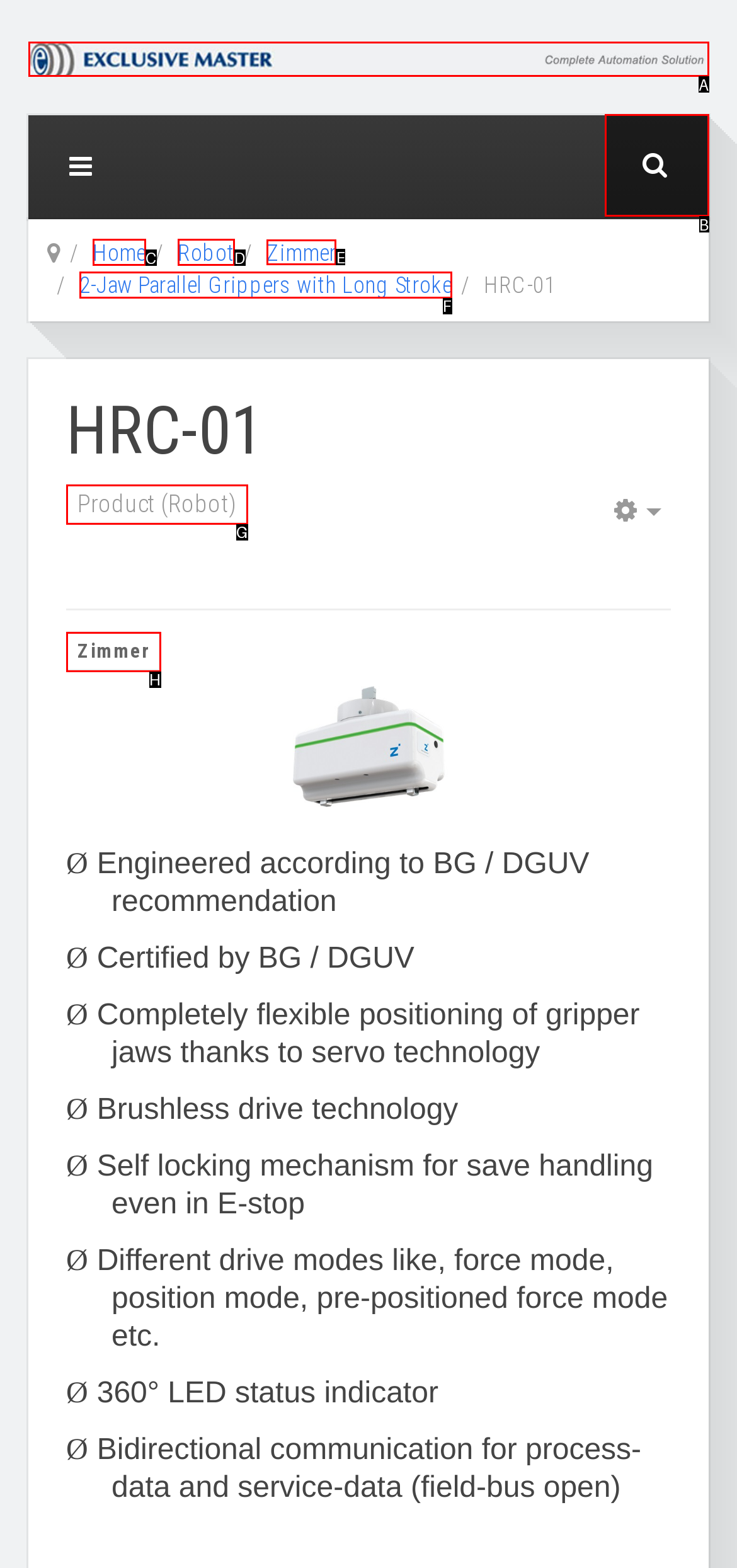Based on the task: Click the Zimmer link, which UI element should be clicked? Answer with the letter that corresponds to the correct option from the choices given.

E